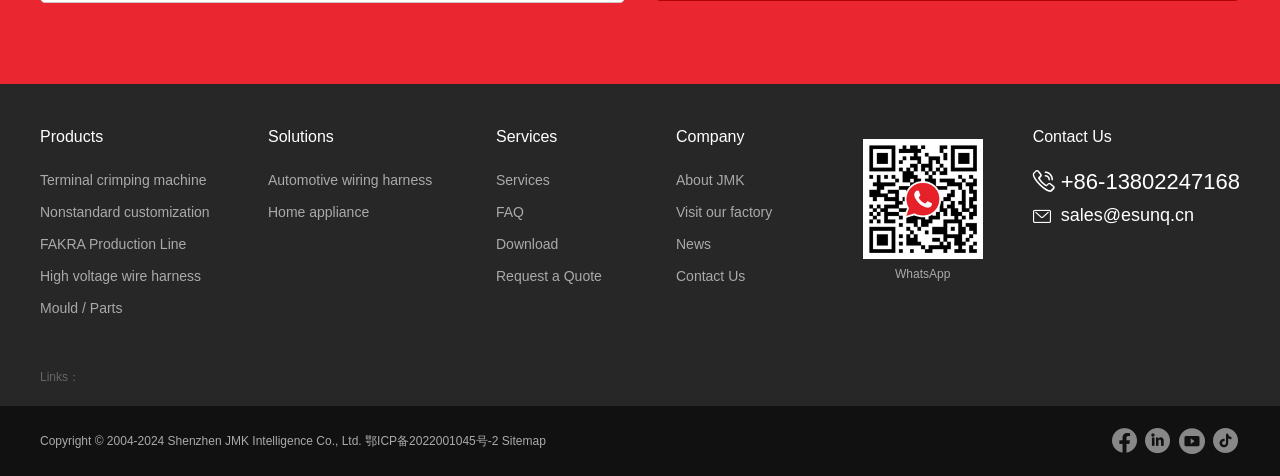Given the element description, predict the bounding box coordinates in the format (top-left x, top-left y, bottom-right x, bottom-right y). Make sure all values are between 0 and 1. Here is the element description: Visit our factory

[0.528, 0.428, 0.603, 0.461]